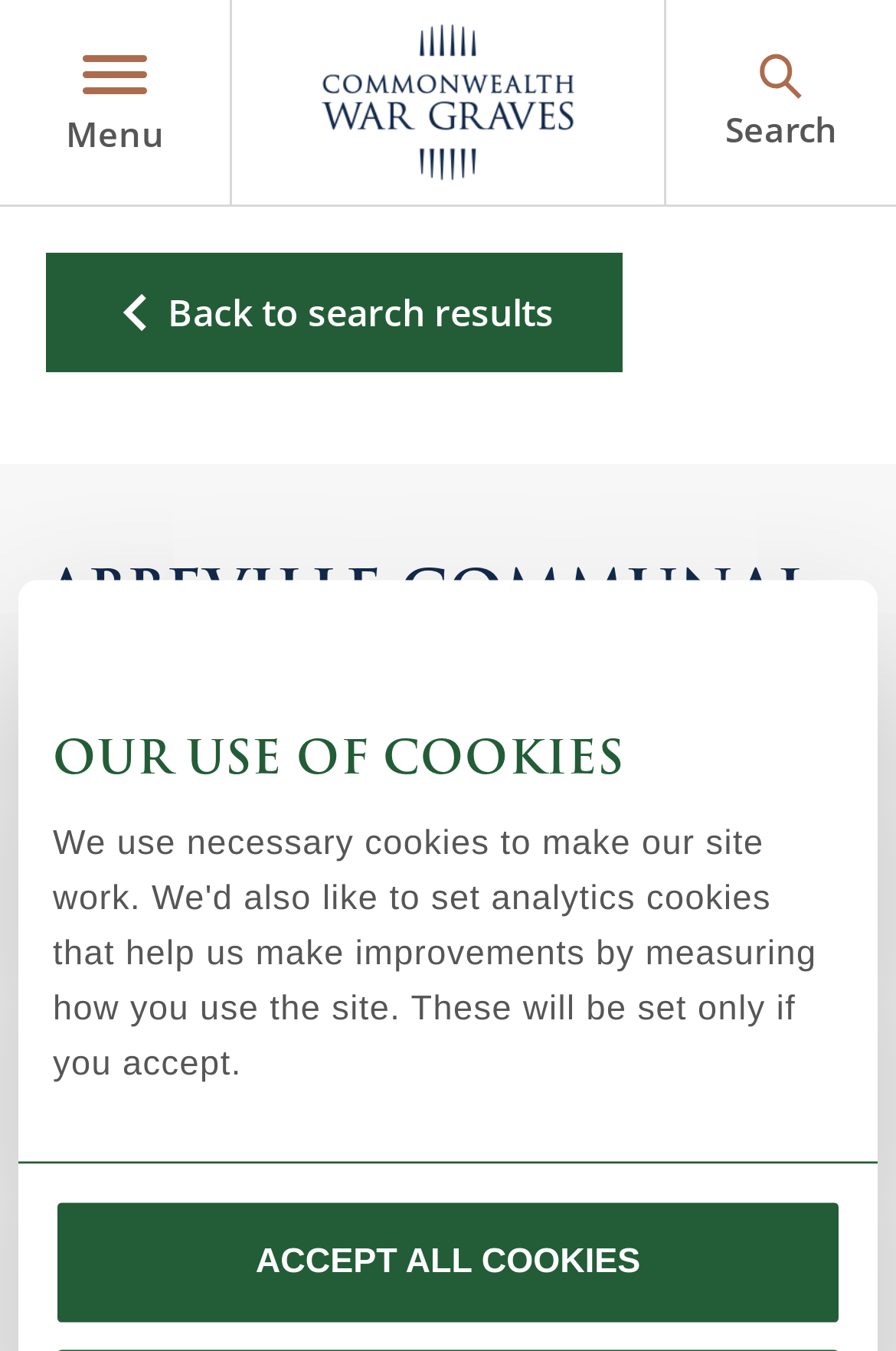Carefully observe the image and respond to the question with a detailed answer:
What is the purpose of the search box?

I found the answer by looking at the button element on the webpage, which is 'Search our records...'. This suggests that the search box is intended for searching the records of the Commonwealth War Graves Commission.